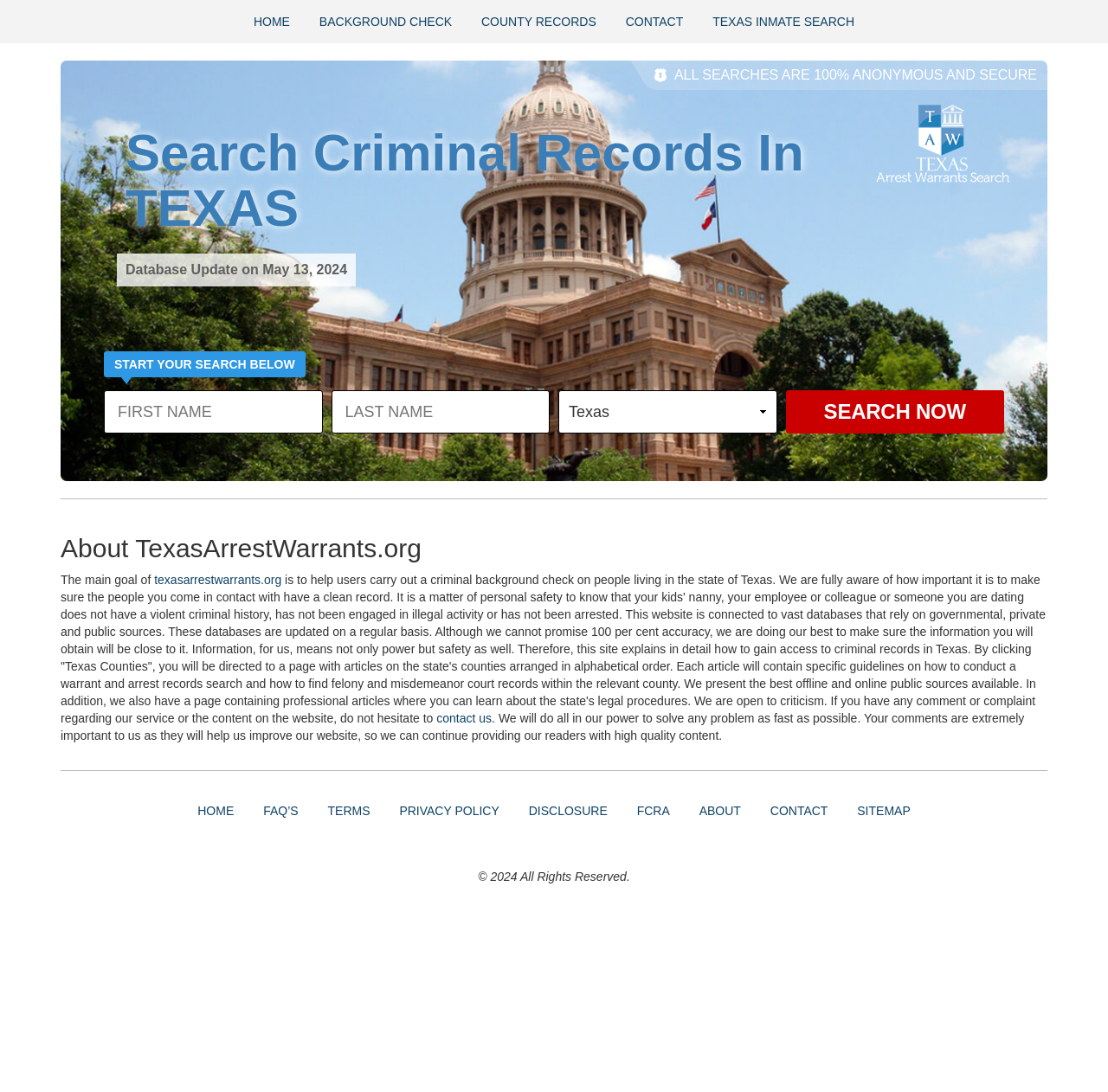Refer to the image and provide an in-depth answer to the question:
What is the main goal of this website?

The main goal of this website is to help users carry out a criminal background check on people living in the state of Texas, as stated in the static text element with the description 'The main goal of texasarrestwarrants.org is to help users carry out a criminal background check on people living in the state of Texas.'